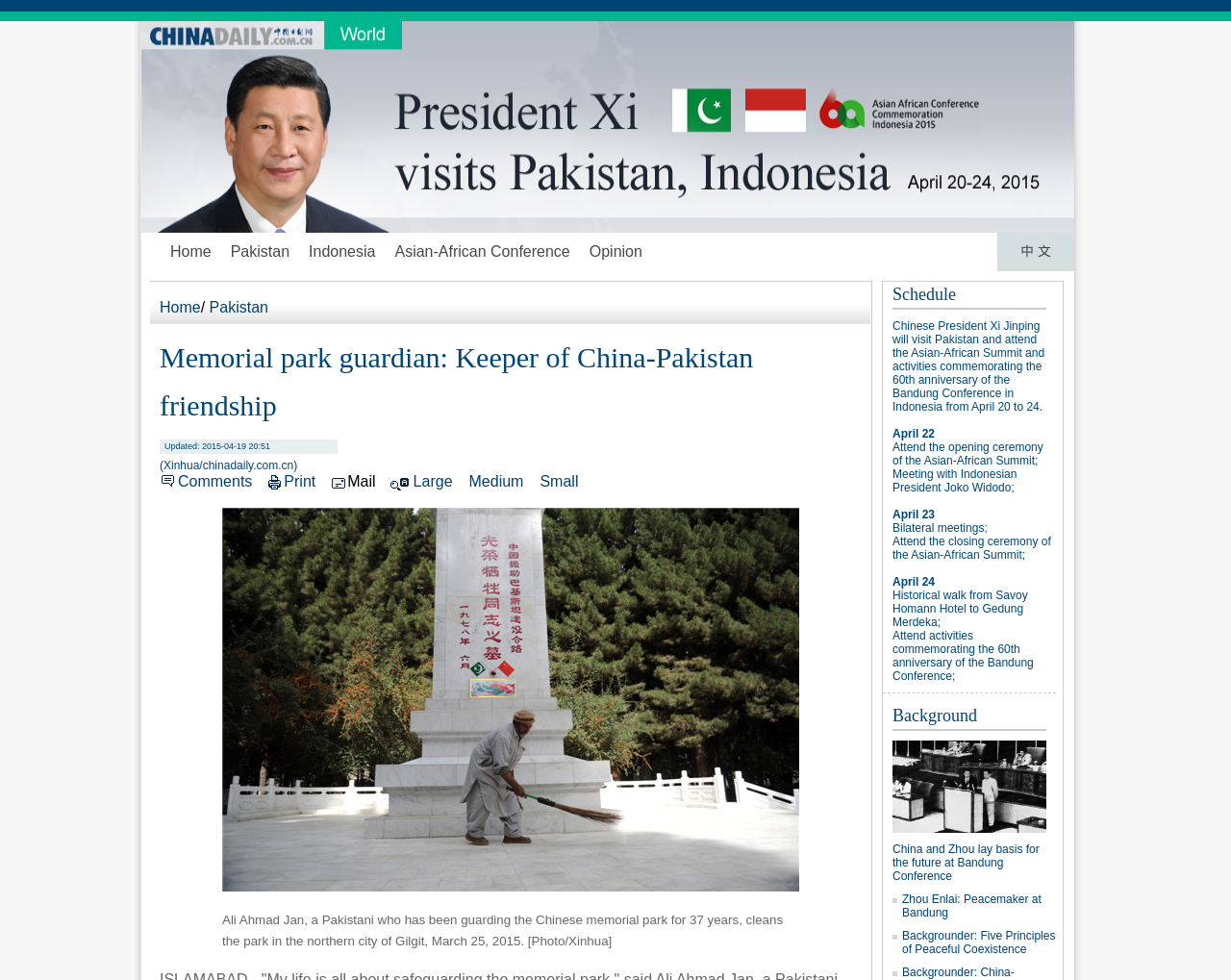Illustrate the webpage thoroughly, mentioning all important details.

This webpage is about the Karakoram Highway, a significant road connecting China and Pakistan, and its importance in their friendship. At the top of the page, there is a large image taking up most of the width, with a navigation menu below it, featuring links to "Home", "Pakistan", "Indonesia", "Asian-African Conference", and "Opinion". 

To the right of the navigation menu, there is a link to switch to Chinese text. Below the navigation menu, there is a heading that reads "Memorial park guardian: Keeper of China-Pakistan friendship" followed by the update time and source information. 

On the left side of the page, there are links to "Comments", "Print", "Mail", and font size options. Below these links, there is a table with two rows. The first row contains a link to the article title, accompanied by an image. The second row contains a description of a Pakistani man, Ali Ahmad Jan, who has been guarding the Chinese memorial park for 37 years, along with a photo of him cleaning the park.

On the right side of the page, there is a section with headings "Schedule", "Background", and several articles related to the Asian-African Summit and the 60th anniversary of the Bandung Conference. The "Schedule" section outlines Chinese President Xi Jinping's itinerary during his visit to Pakistan and Indonesia from April 20 to 24. The "Background" section contains links to several articles about the history of the Bandung Conference and its significance.